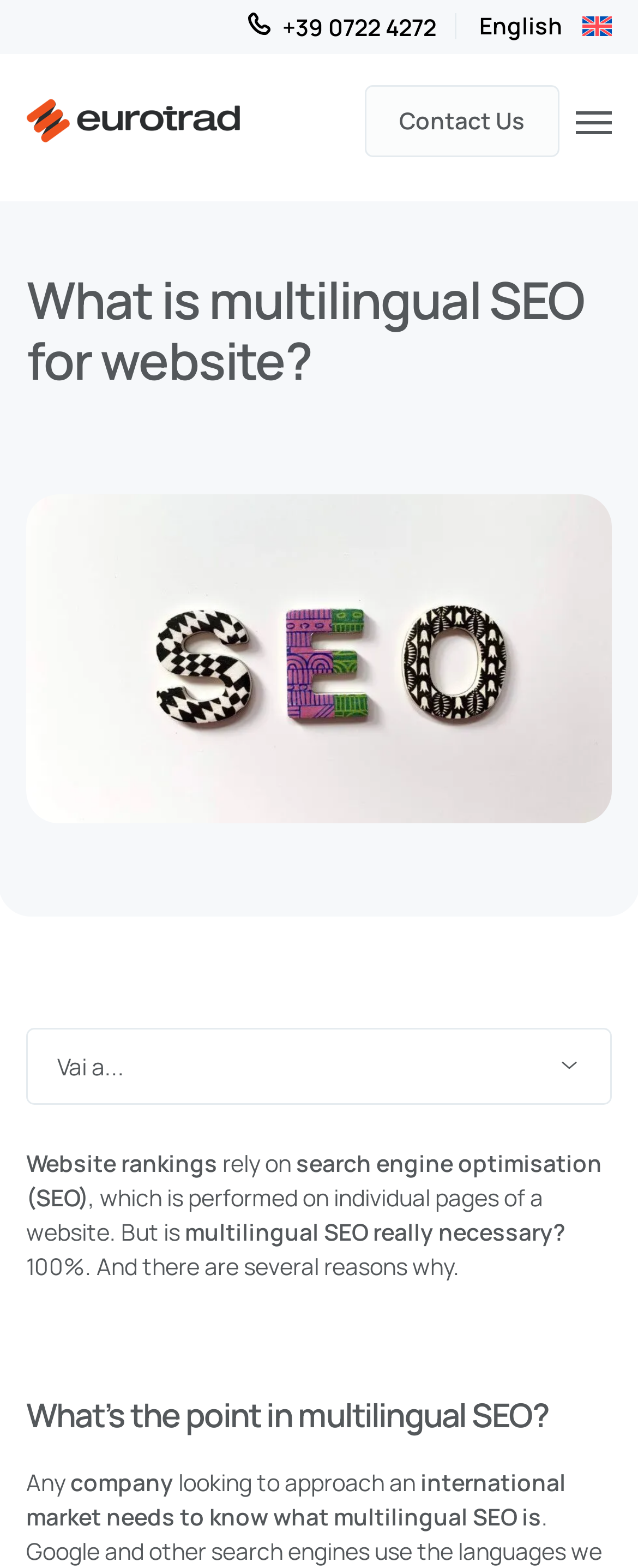What is the purpose of multilingual SEO?
Please give a detailed and thorough answer to the question, covering all relevant points.

I determined the purpose of multilingual SEO by reading the StaticText elements on the webpage, which mention that any company looking to approach an international market needs to know what multilingual SEO is.